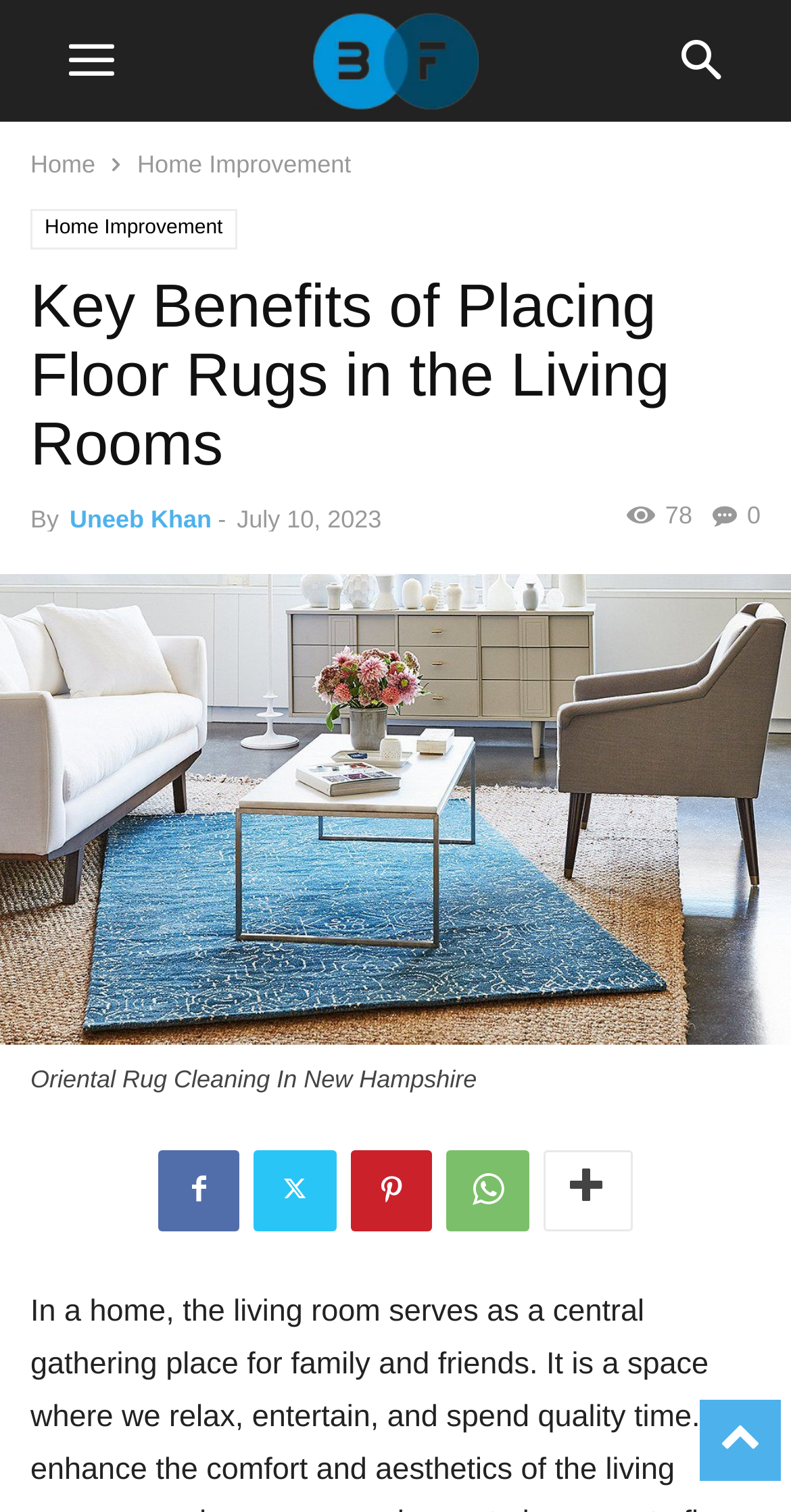Identify the bounding box coordinates of the region that should be clicked to execute the following instruction: "Go to the blog".

None